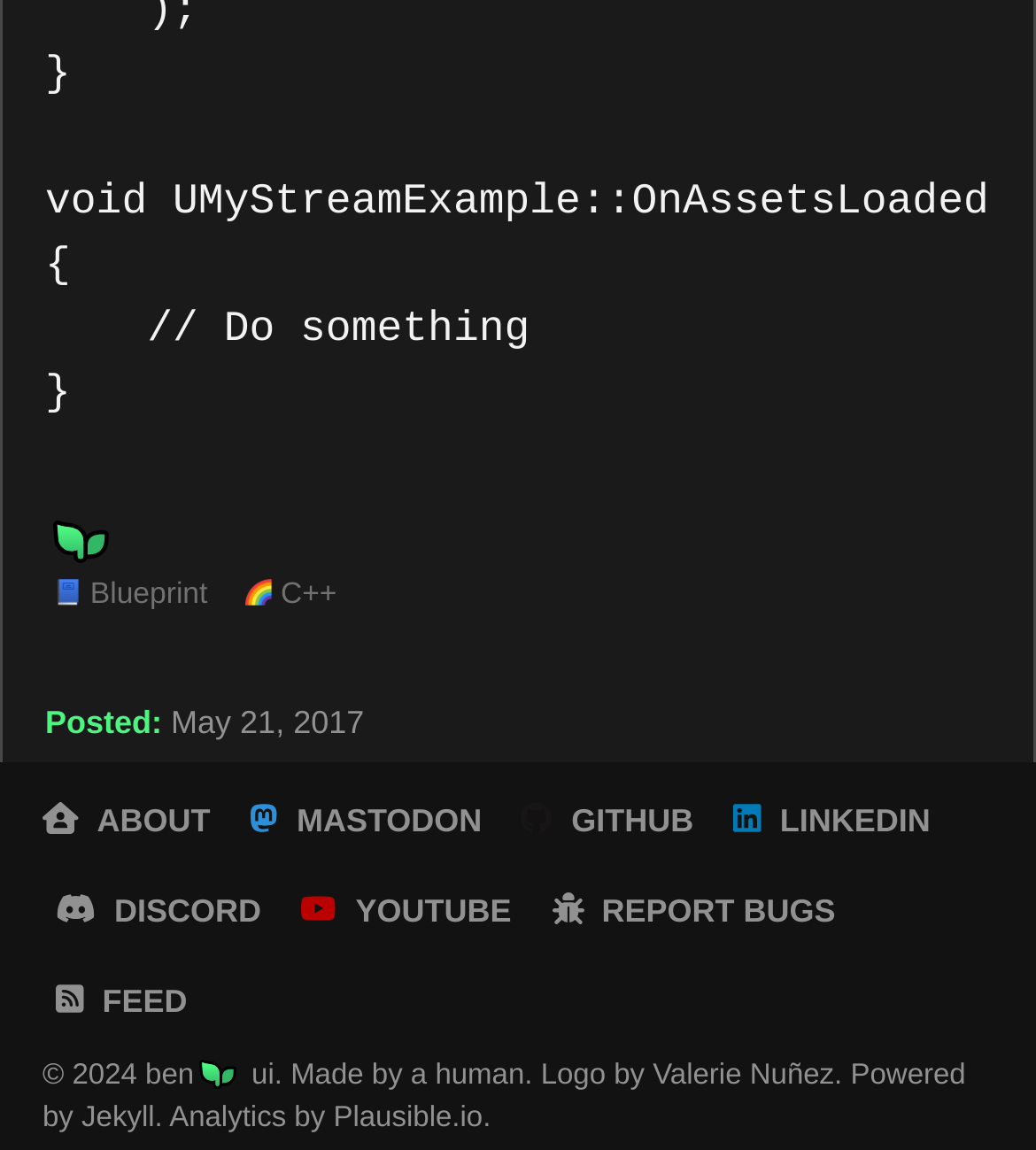Given the description "© 2024 ben ui", provide the bounding box coordinates of the corresponding UI element.

[0.041, 0.909, 0.265, 0.937]